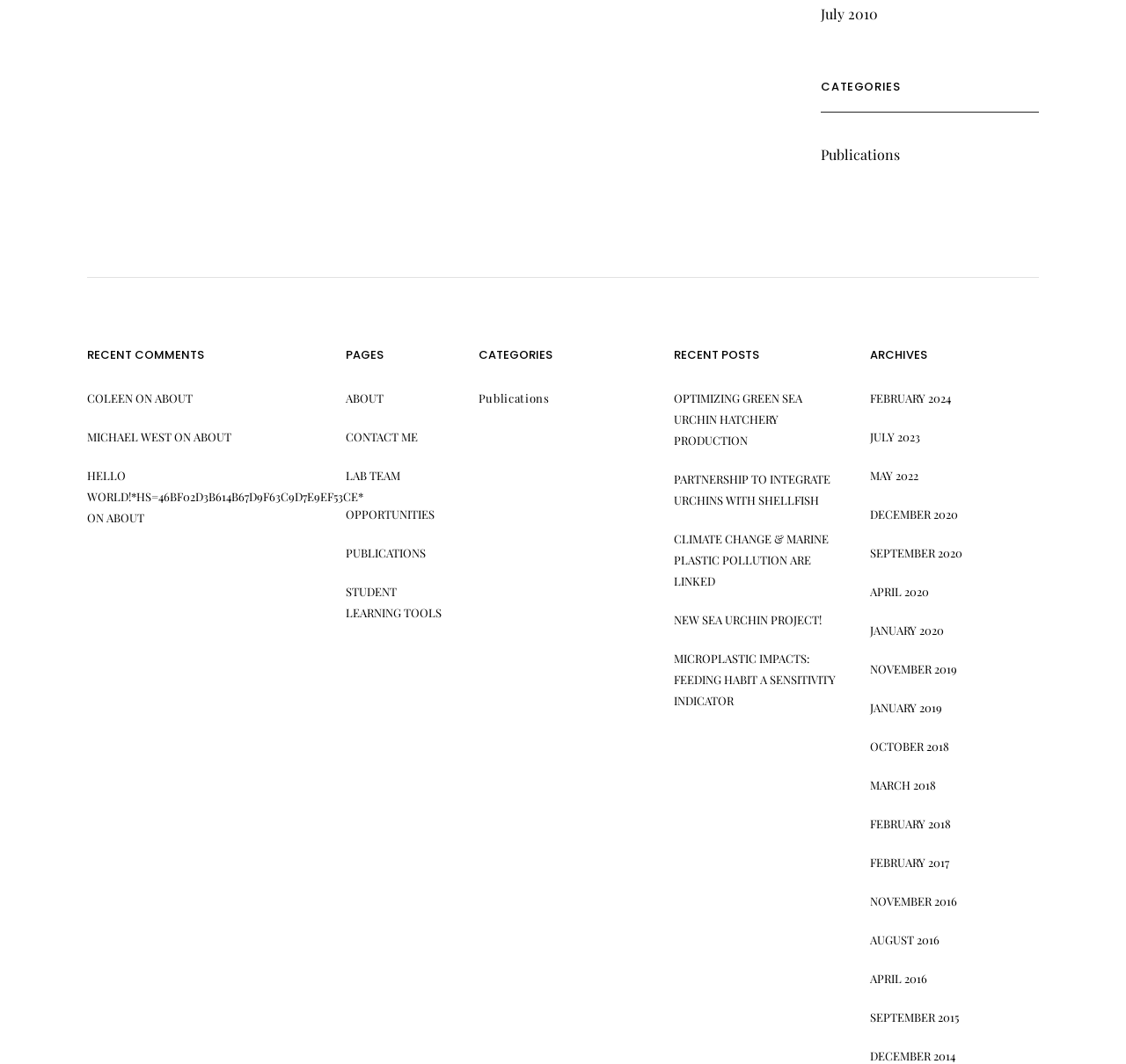Based on the image, provide a detailed response to the question:
What is the name of the author of the 'HELLO WORLD!*HS=46BF02D3B614B67D9F63C9D7E9EF53CE*' post?

I found the 'HELLO WORLD!*HS=46BF02D3B614B67D9F63C9D7E9EF53CE*' link located at [0.077, 0.44, 0.322, 0.474] and then looked for the nearby text, which is 'MICHAEL WEST' located at [0.077, 0.404, 0.152, 0.418].